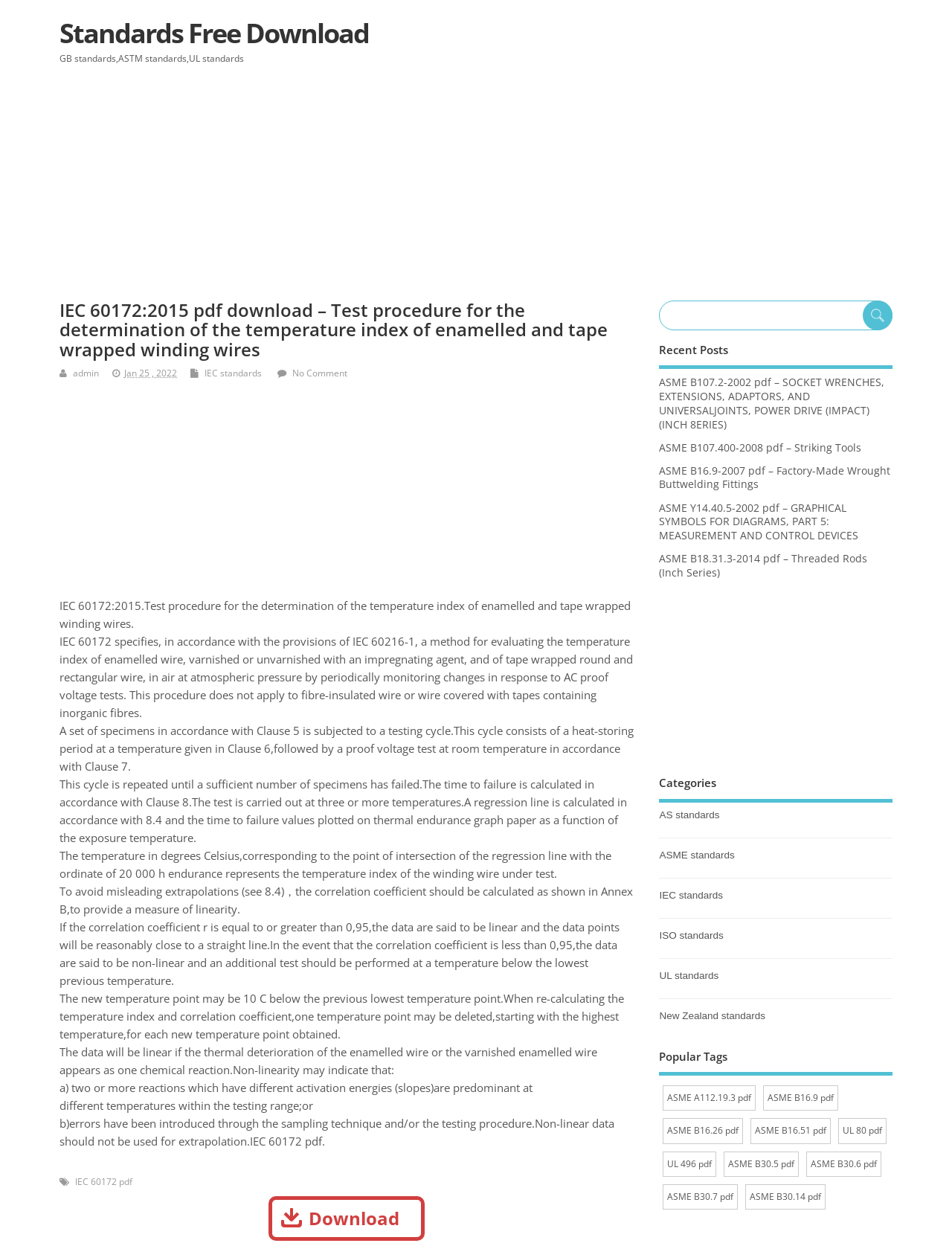Indicate the bounding box coordinates of the element that must be clicked to execute the instruction: "View bug details in the 'Bug 7071' link". The coordinates should be given as four float numbers between 0 and 1, i.e., [left, top, right, bottom].

None